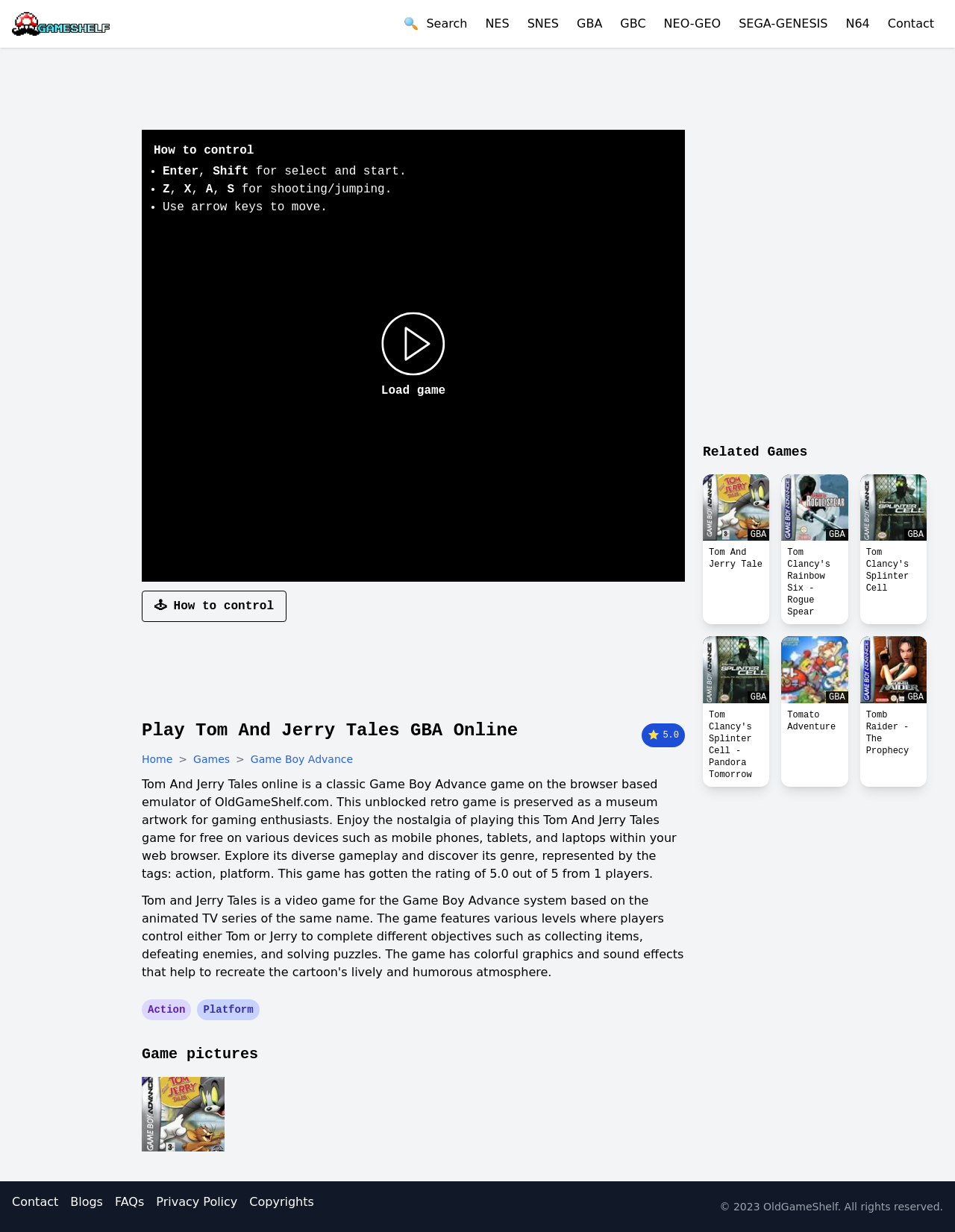Find the bounding box coordinates of the area to click in order to follow the instruction: "Search for games".

[0.423, 0.012, 0.489, 0.027]